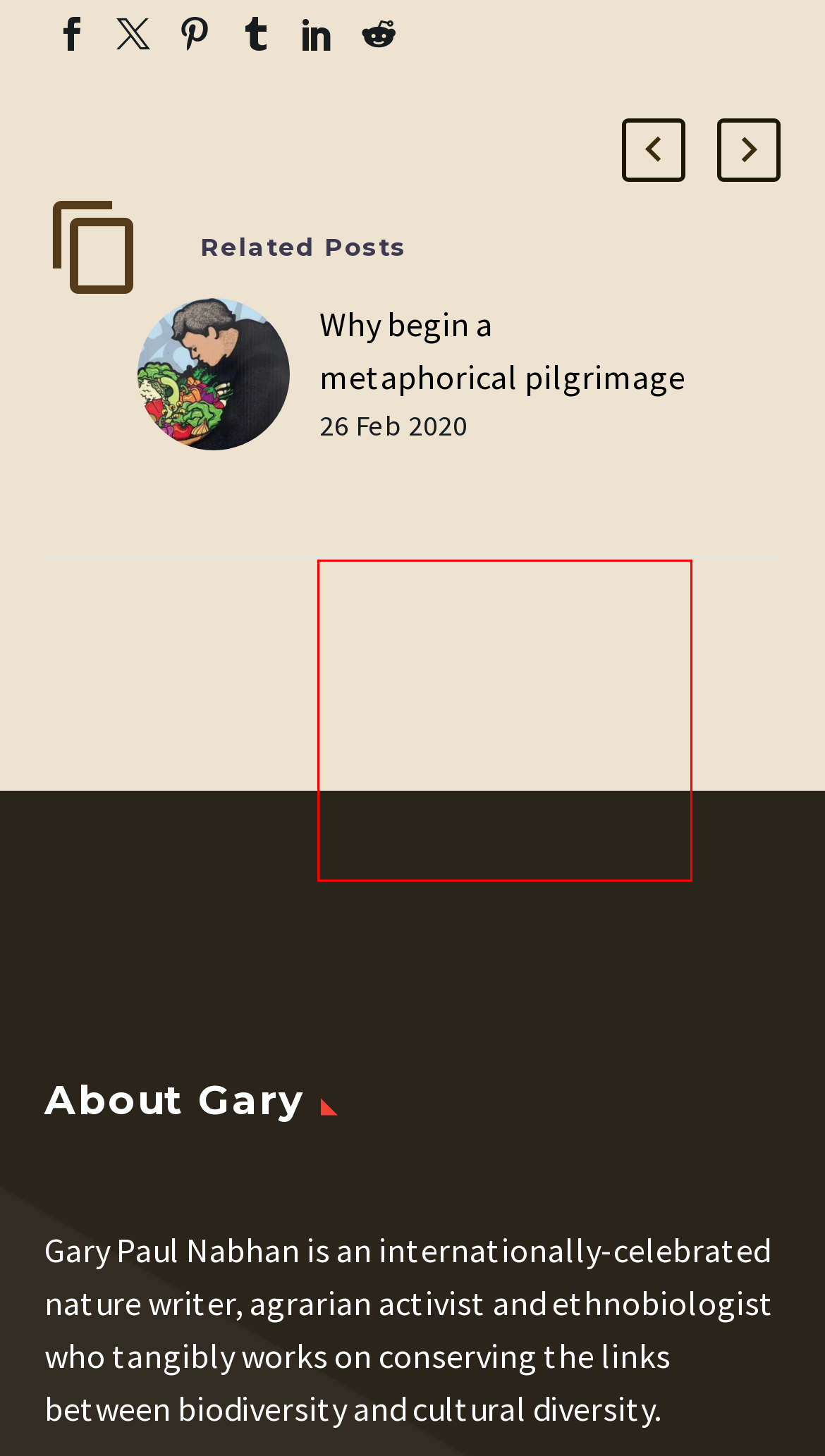Using the provided screenshot, read and generate the text content within the red-bordered area.

Quote of the day: Pushcart Prize winner Bob Hicok offers us a darkly funny answer to this question, taking most…